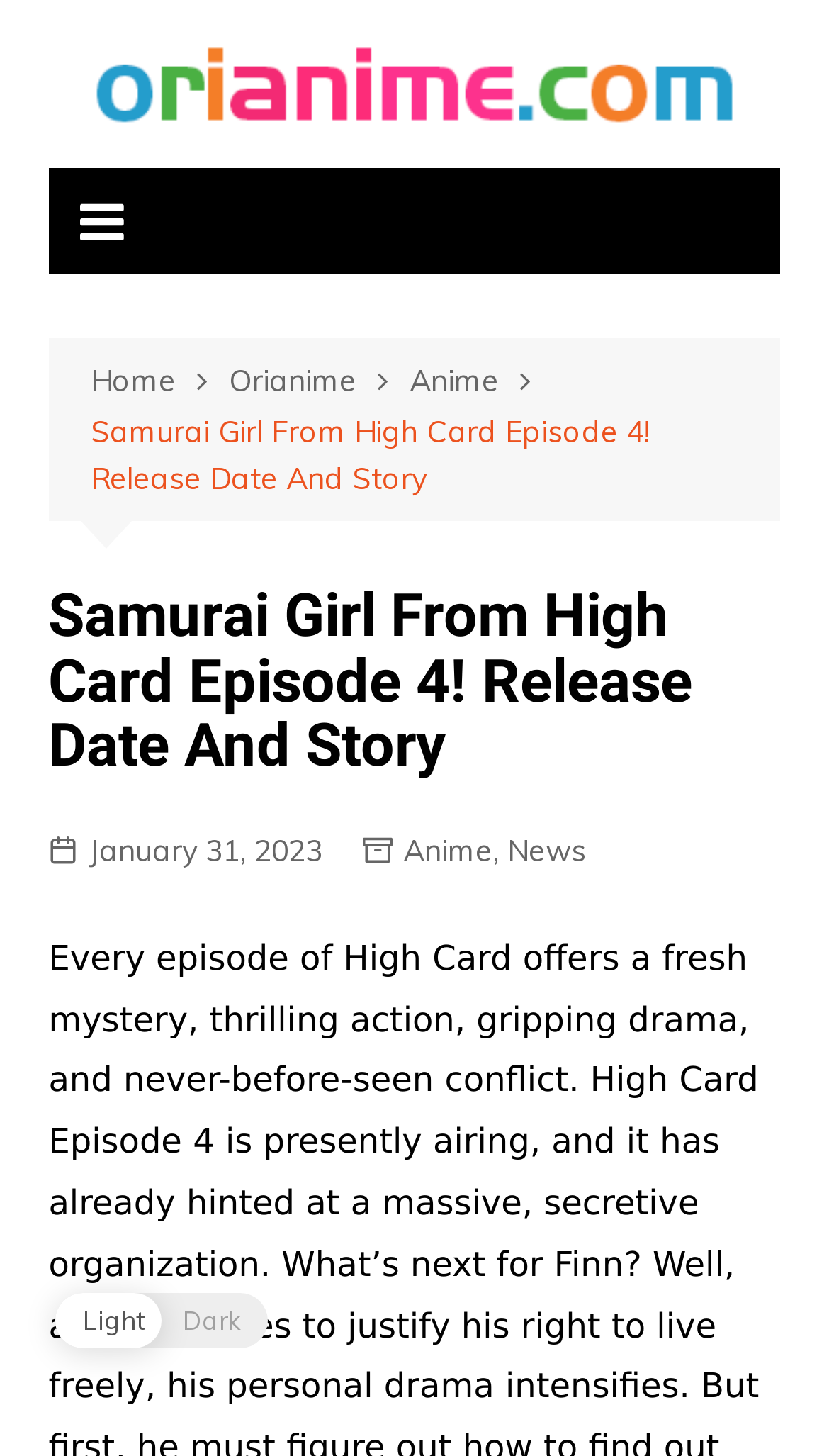Identify the bounding box of the UI element that matches this description: "January 31, 2023".

[0.058, 0.568, 0.389, 0.601]